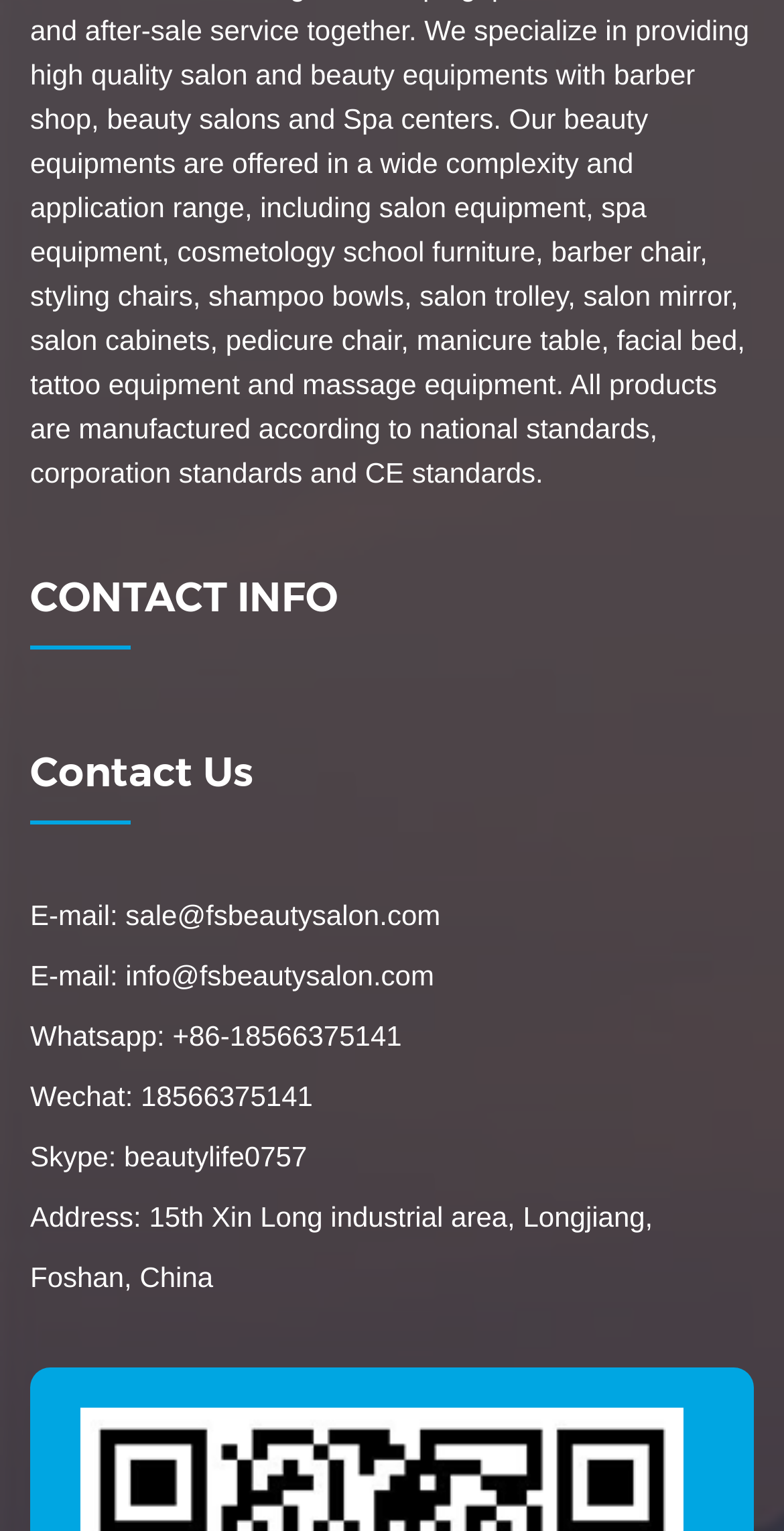What is the WhatsApp number?
Using the picture, provide a one-word or short phrase answer.

+86-18566375141